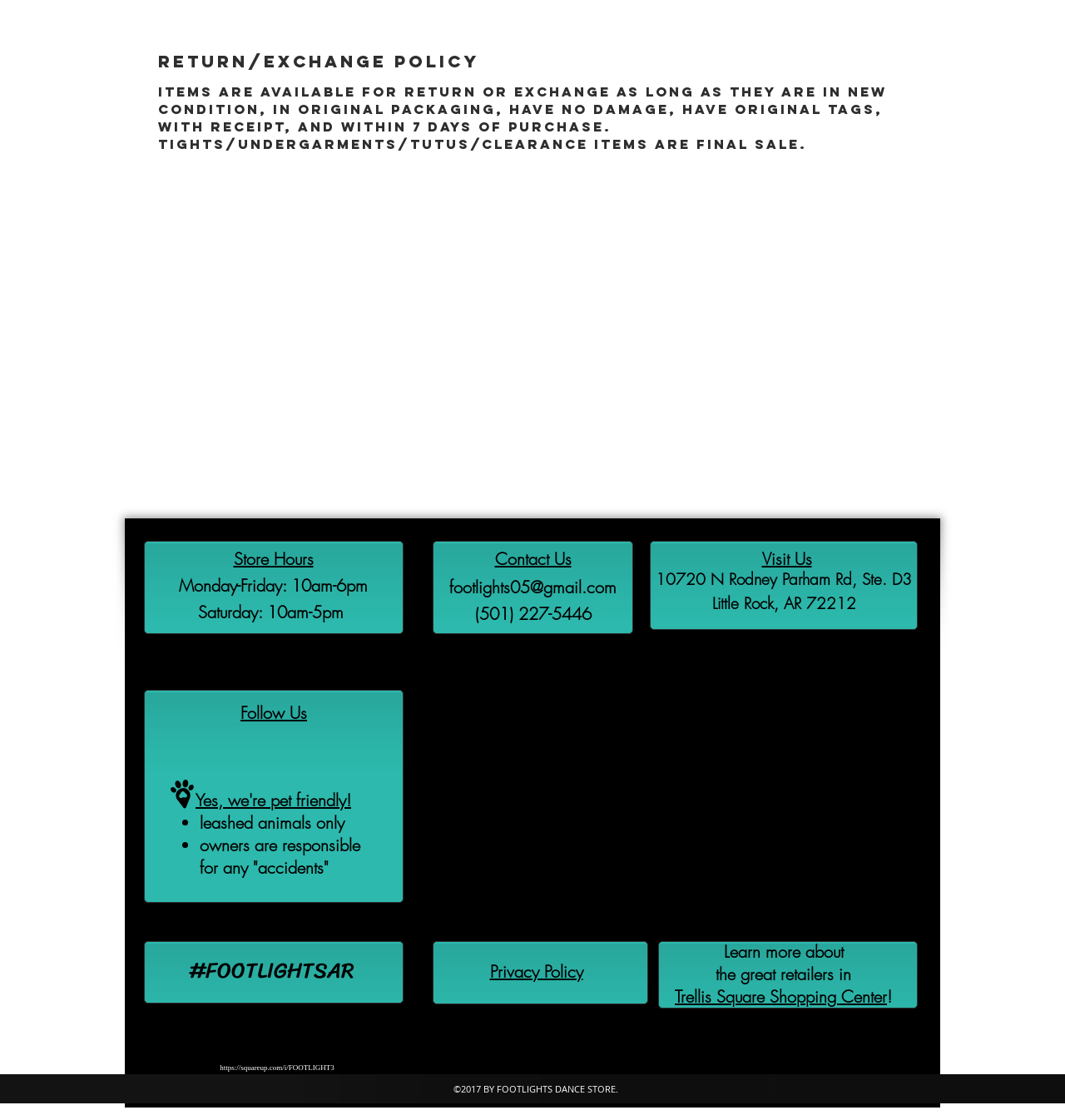Locate the bounding box coordinates of the element's region that should be clicked to carry out the following instruction: "Contact Us". The coordinates need to be four float numbers between 0 and 1, i.e., [left, top, right, bottom].

[0.464, 0.491, 0.536, 0.507]